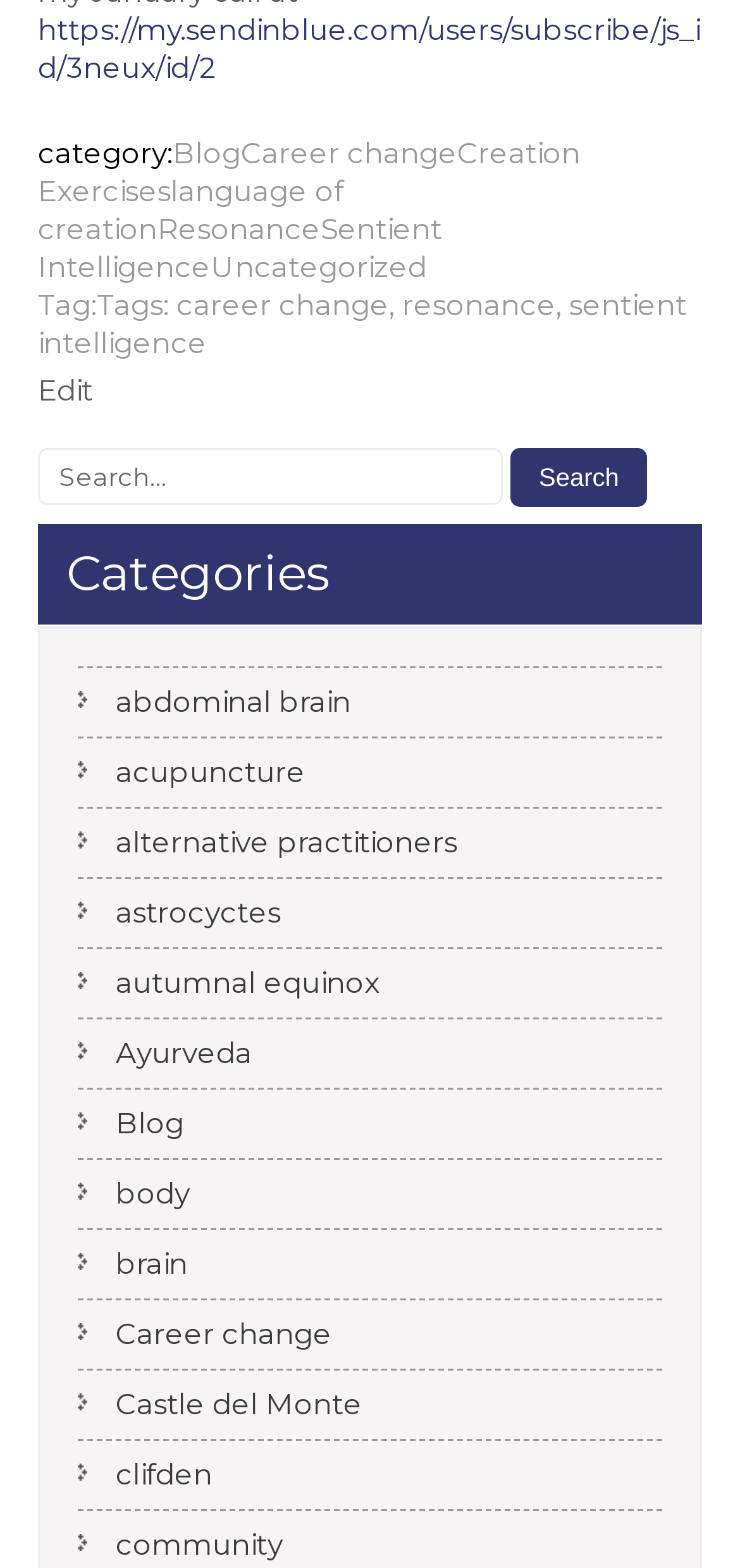Identify the bounding box for the element characterized by the following description: "Uncategorized".

[0.285, 0.158, 0.577, 0.181]